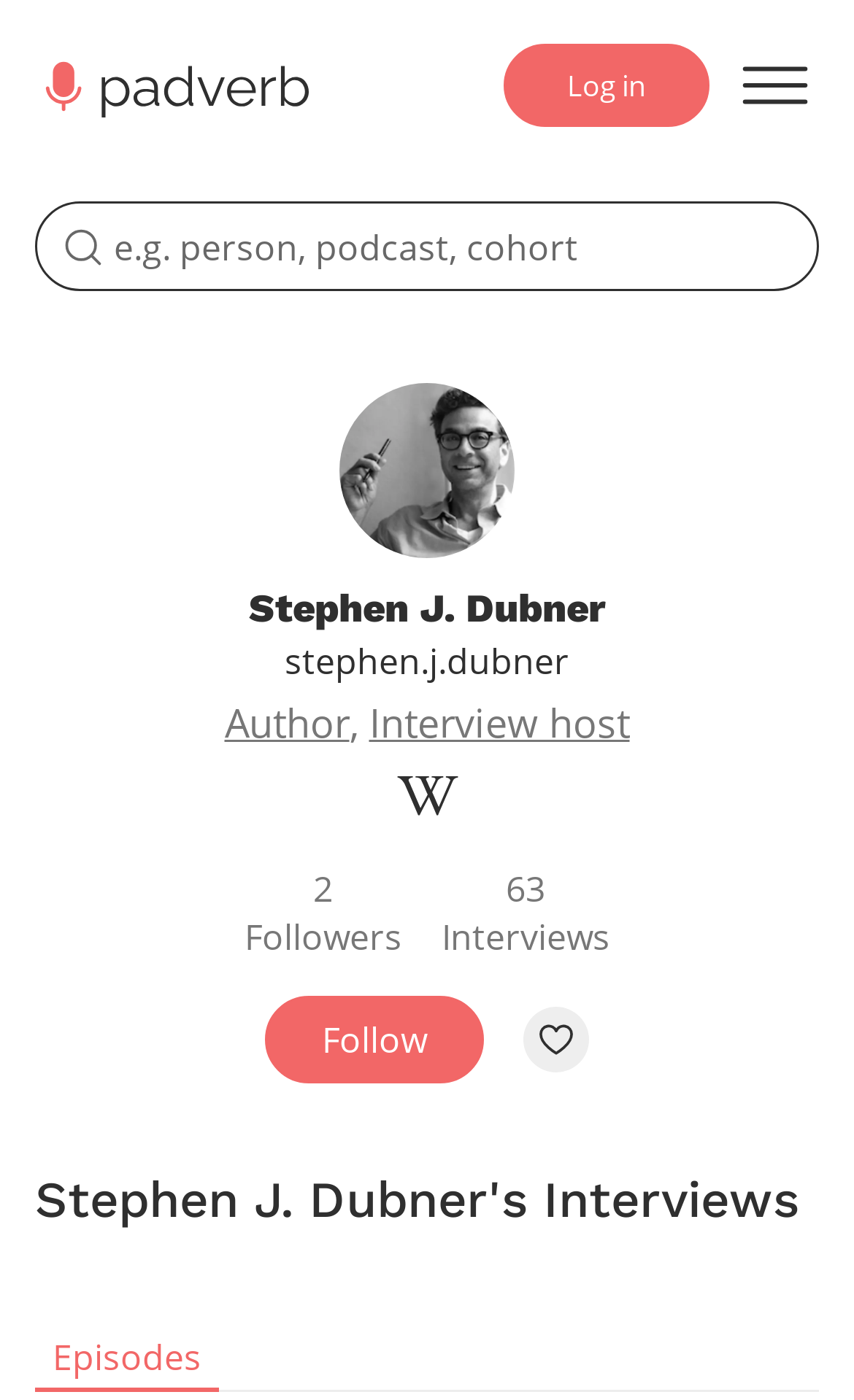What is the main topic of the interviews on this page?
Answer the question in as much detail as possible.

I couldn't find any specific information about the main topic of the interviews on this page, so I couldn't provide a more specific answer.